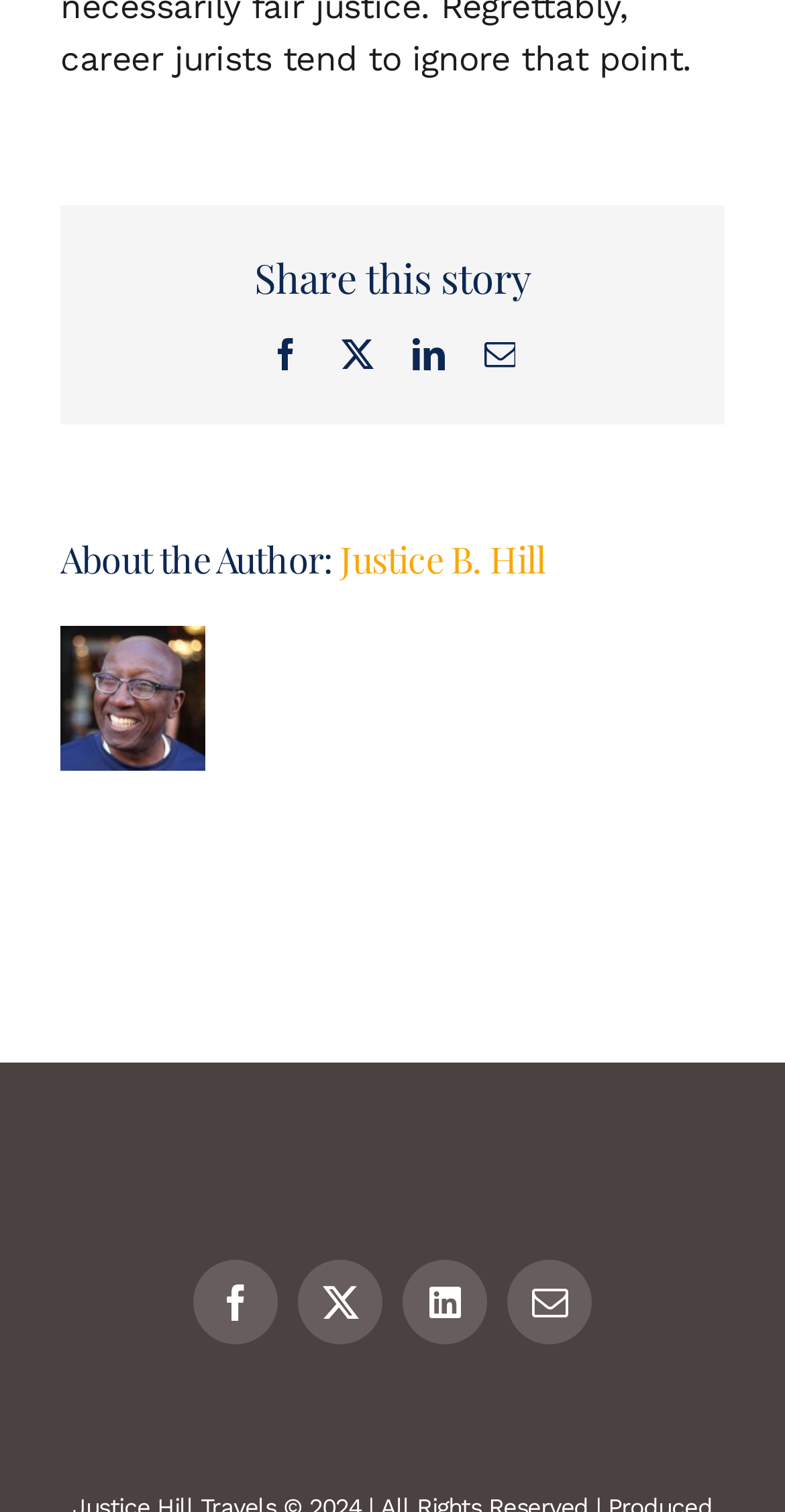Answer the question in a single word or phrase:
Where is the author's link located?

Below the 'About the Author' heading